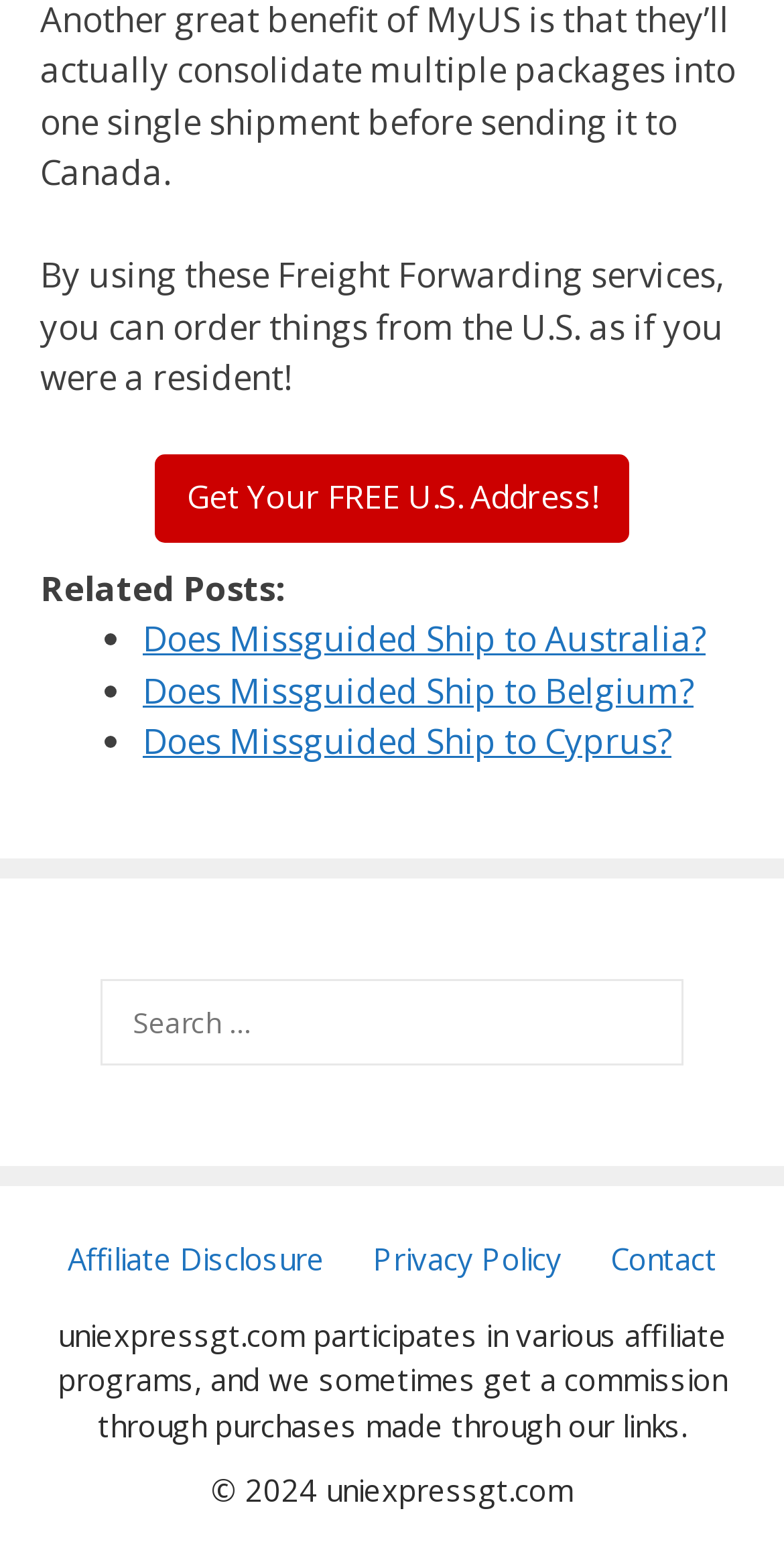Using the webpage screenshot, find the UI element described by Privacy Policy. Provide the bounding box coordinates in the format (top-left x, top-left y, bottom-right x, bottom-right y), ensuring all values are floating point numbers between 0 and 1.

[0.476, 0.797, 0.717, 0.823]